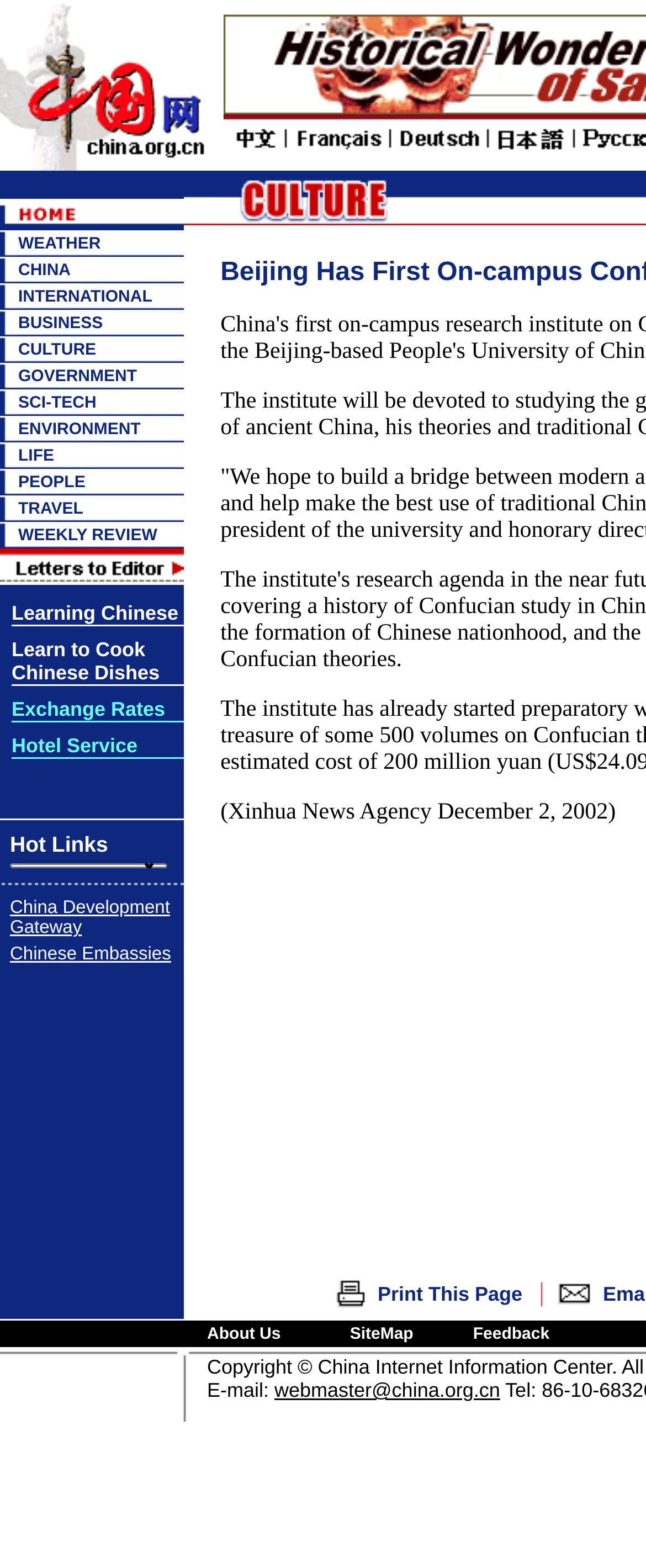How many images are there in the webpage?
Please answer the question with as much detail as possible using the screenshot.

I examined the webpage and found that there are multiple images scattered throughout the webpage, each associated with a category or subcategory.